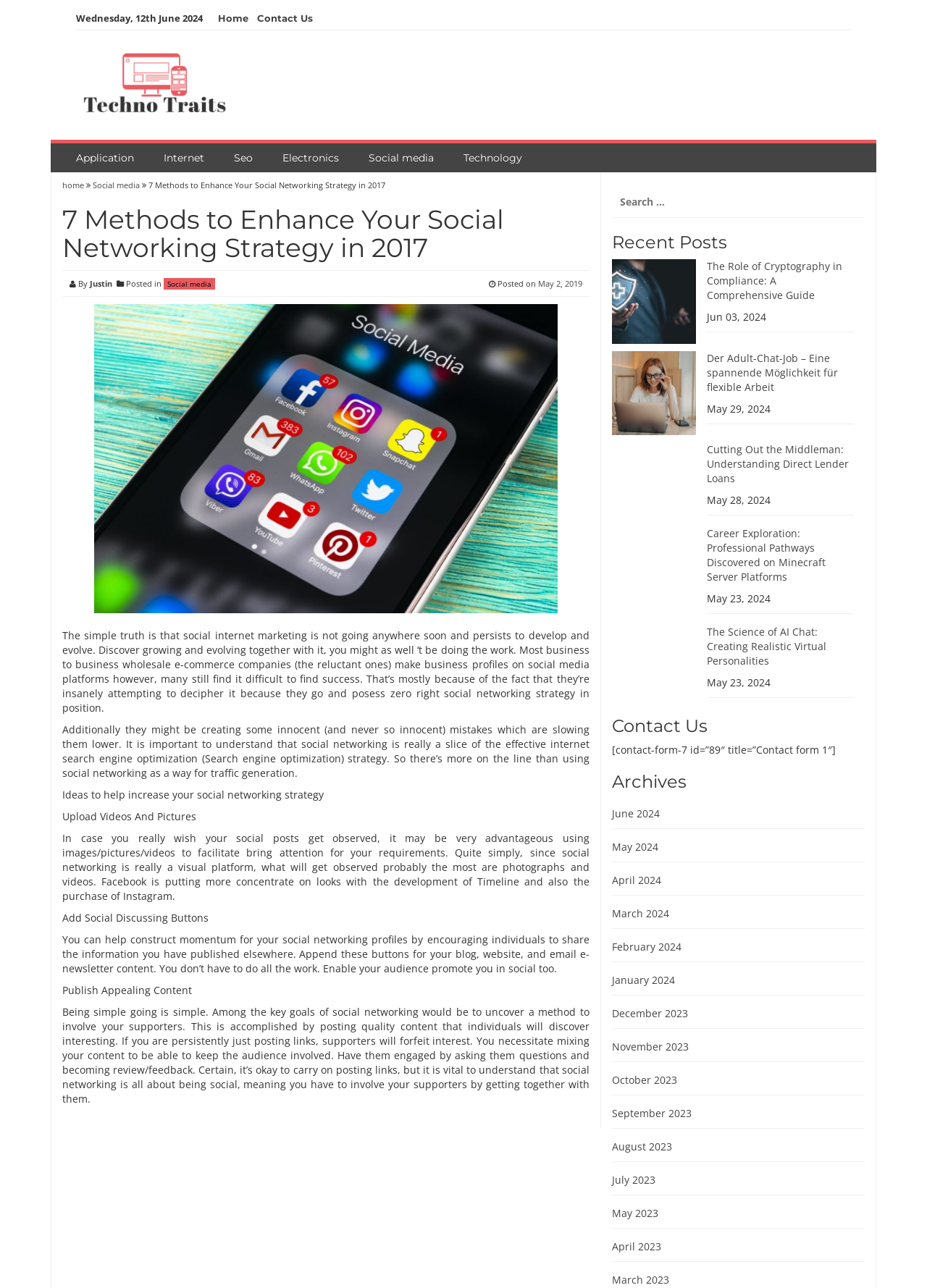Using the given element description, provide the bounding box coordinates (top-left x, top-left y, bottom-right x, bottom-right y) for the corresponding UI element in the screenshot: Electronics

[0.297, 0.111, 0.377, 0.134]